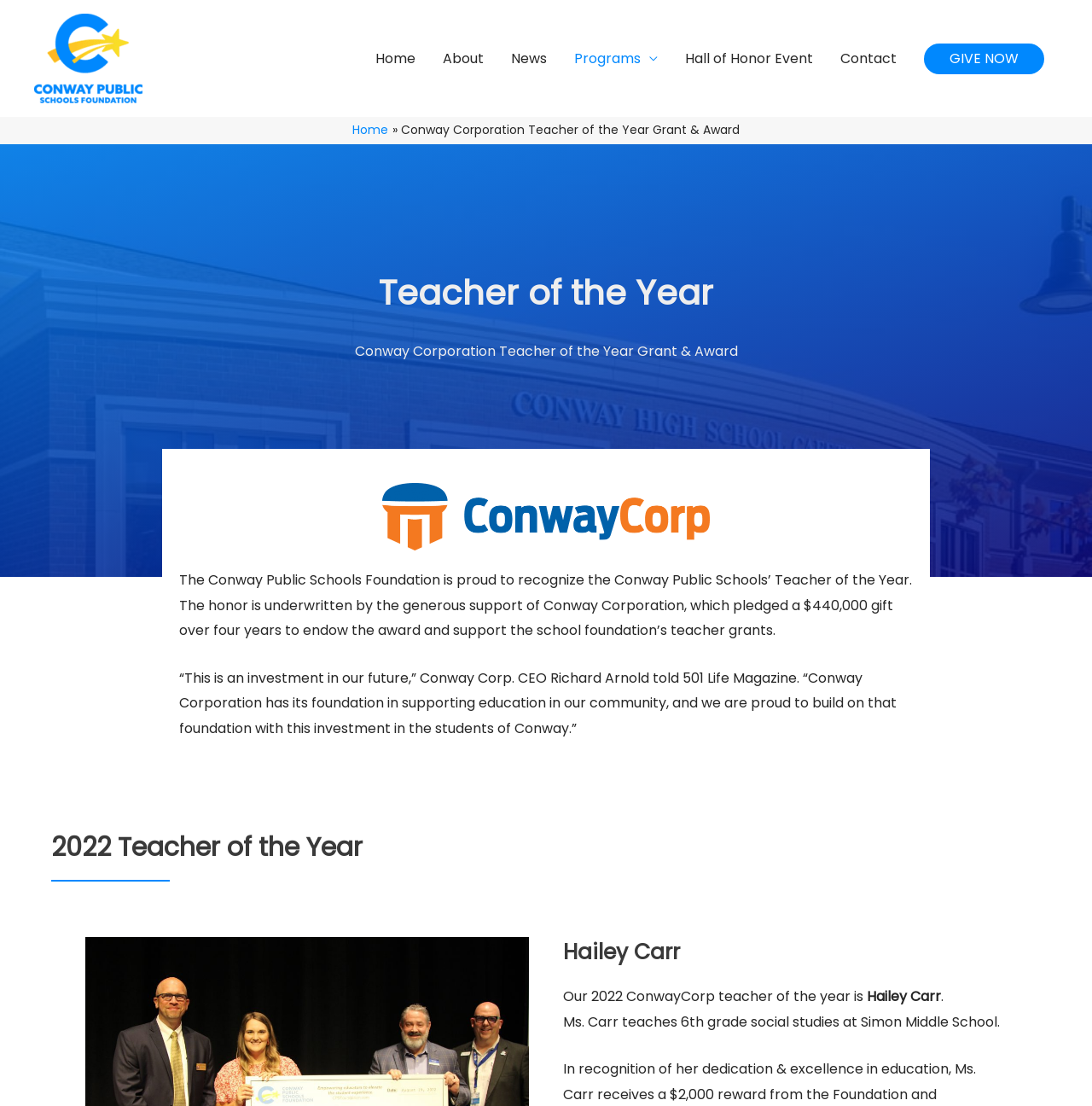Provide a brief response to the question below using a single word or phrase: 
What is the name of the school where the 2022 Teacher of the Year teaches?

Simon Middle School